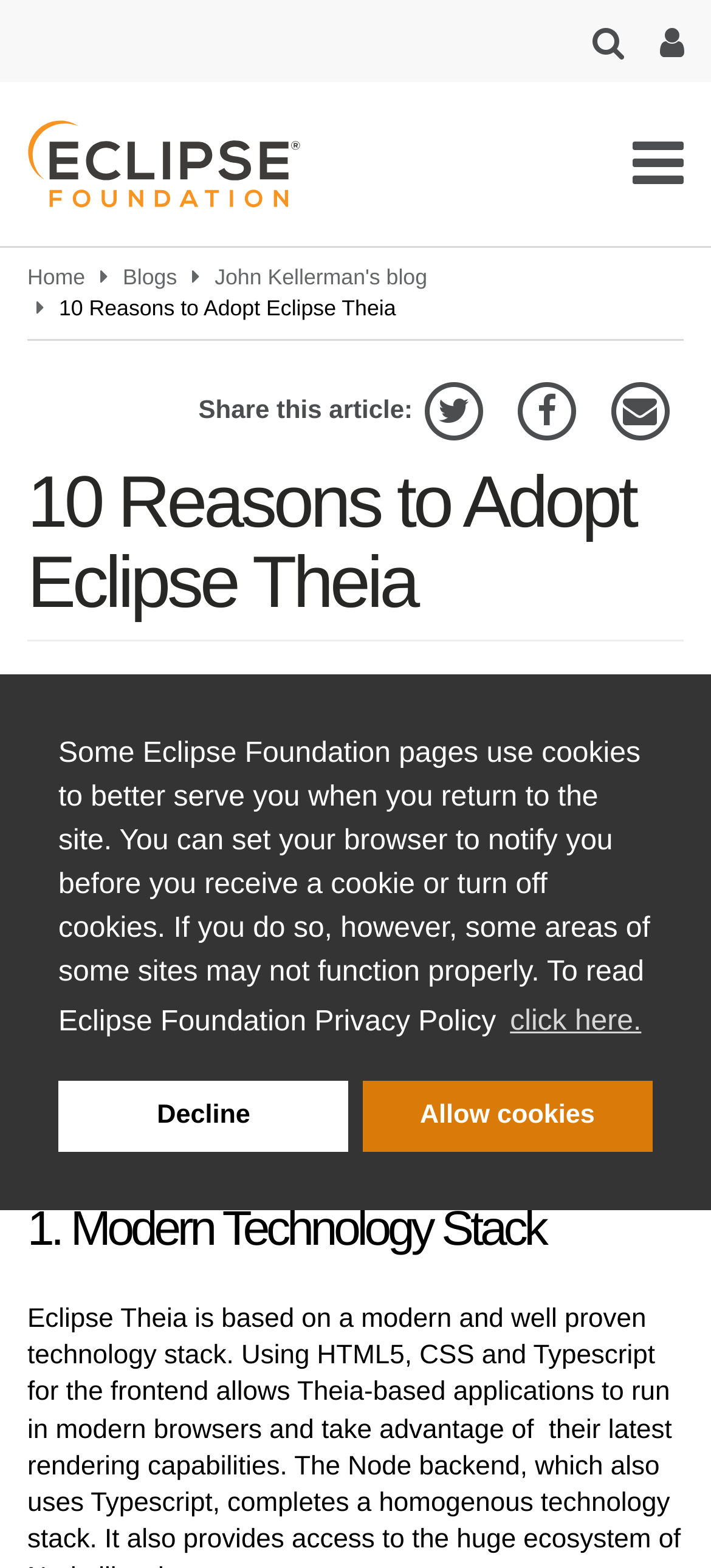Locate the bounding box coordinates of the element to click to perform the following action: 'Read John Kellerman's blog'. The coordinates should be given as four float values between 0 and 1, in the form of [left, top, right, bottom].

[0.302, 0.169, 0.601, 0.185]